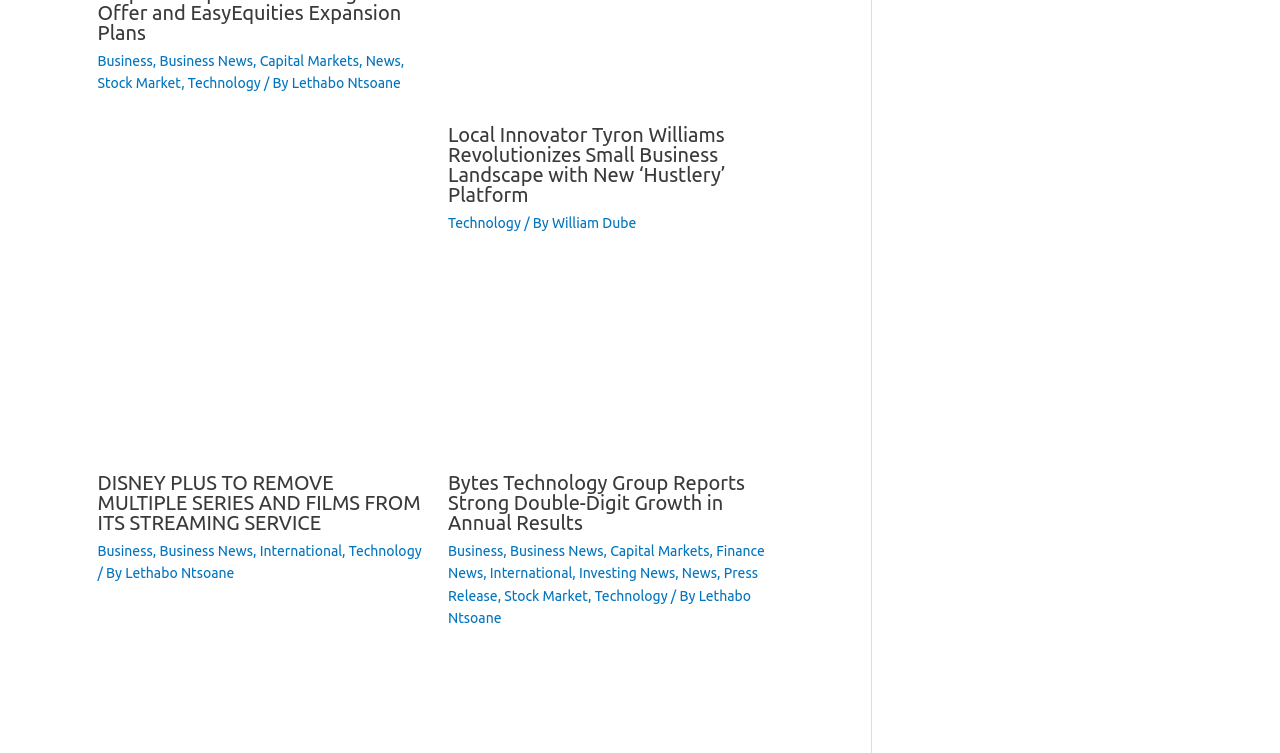Find the bounding box coordinates of the element I should click to carry out the following instruction: "Read more about Bytes Technology Group Reports Strong Double-Digit Growth in Annual Results".

[0.35, 0.473, 0.604, 0.495]